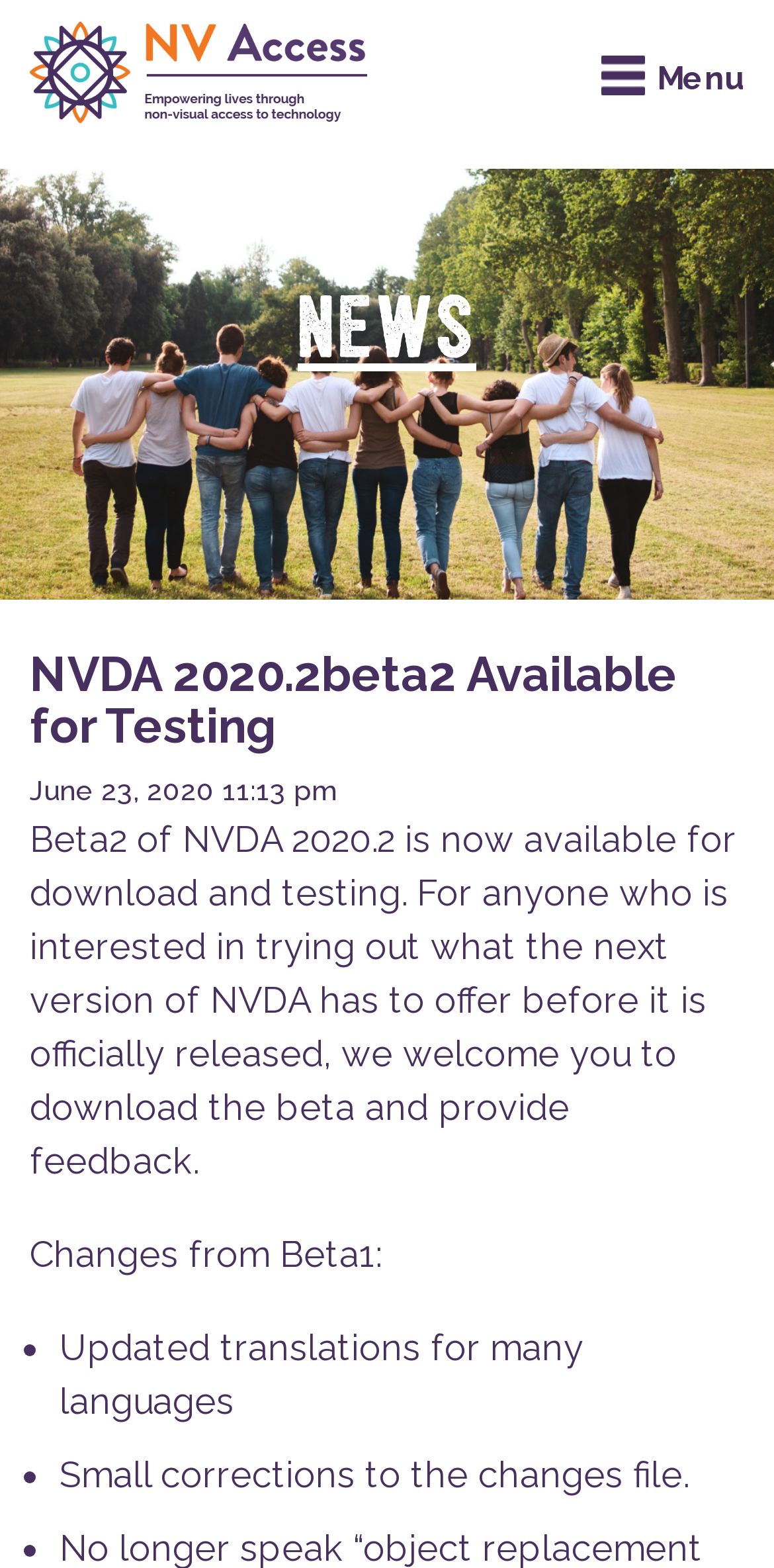What is the date of the latest update?
Refer to the screenshot and answer in one word or phrase.

June 23, 2020